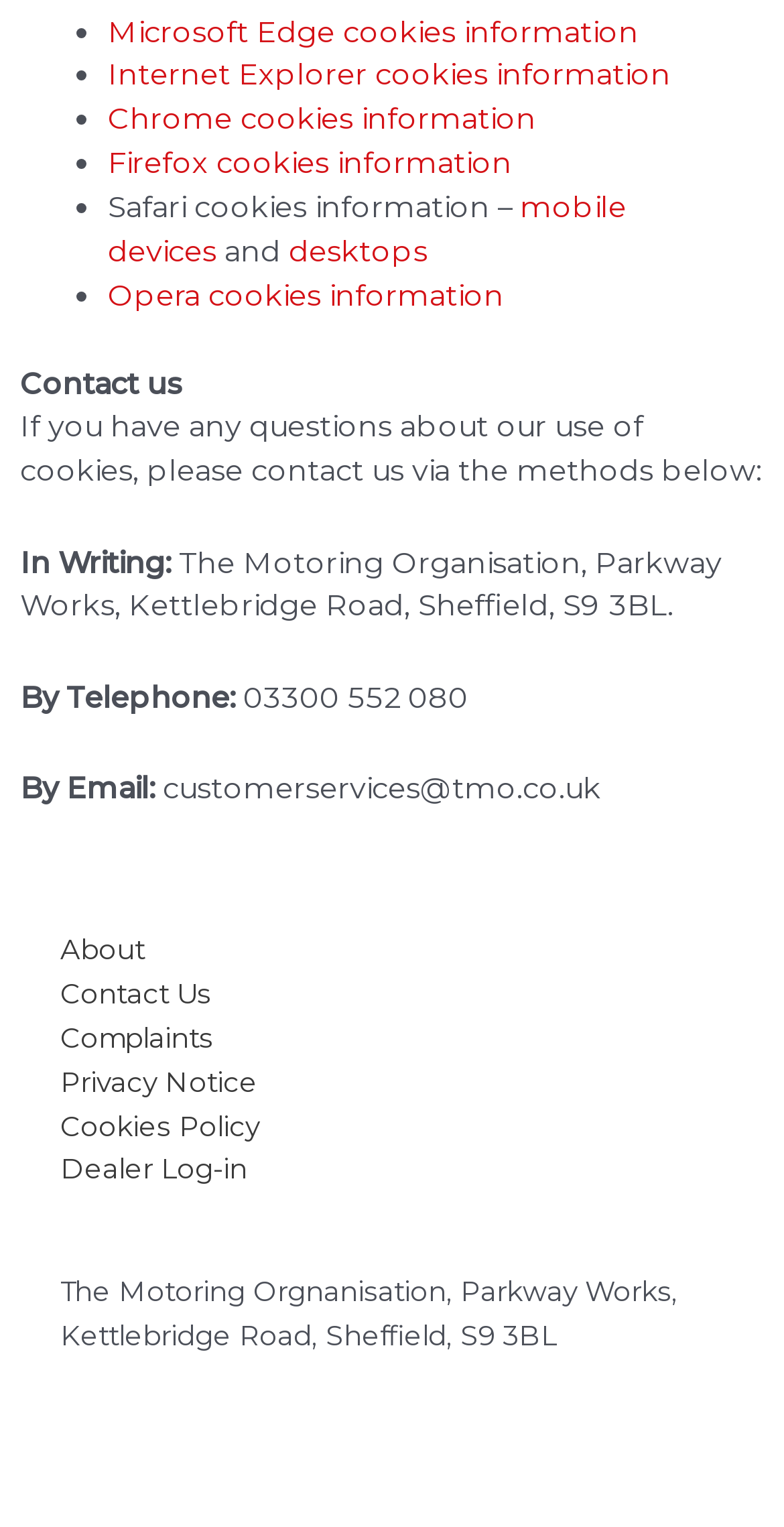What is the address of The Motoring Organisation?
Answer the question with a single word or phrase by looking at the picture.

Parkway Works, Kettlebridge Road, Sheffield, S9 3BL